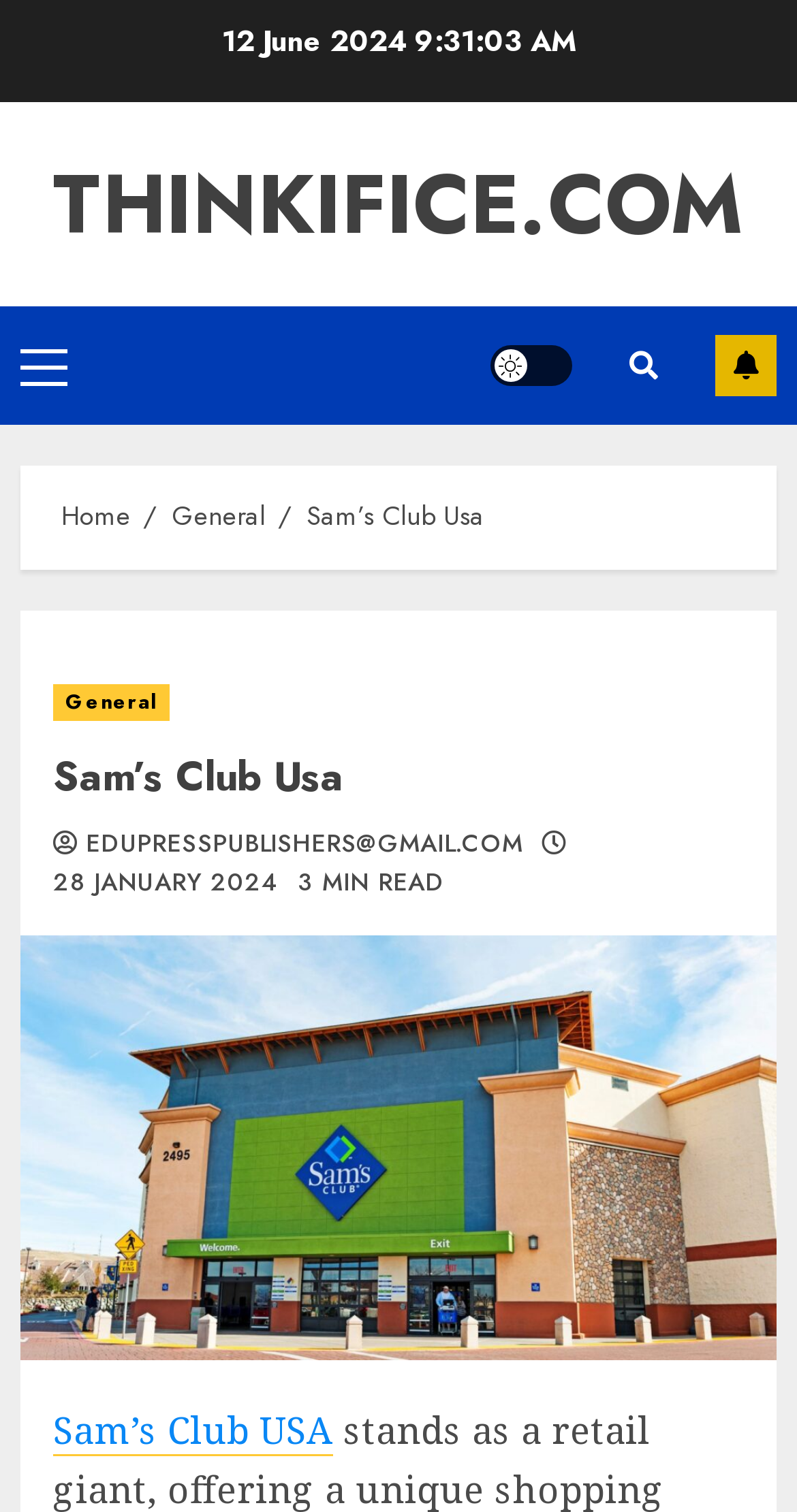Extract the heading text from the webpage.

Sam’s Club Usa